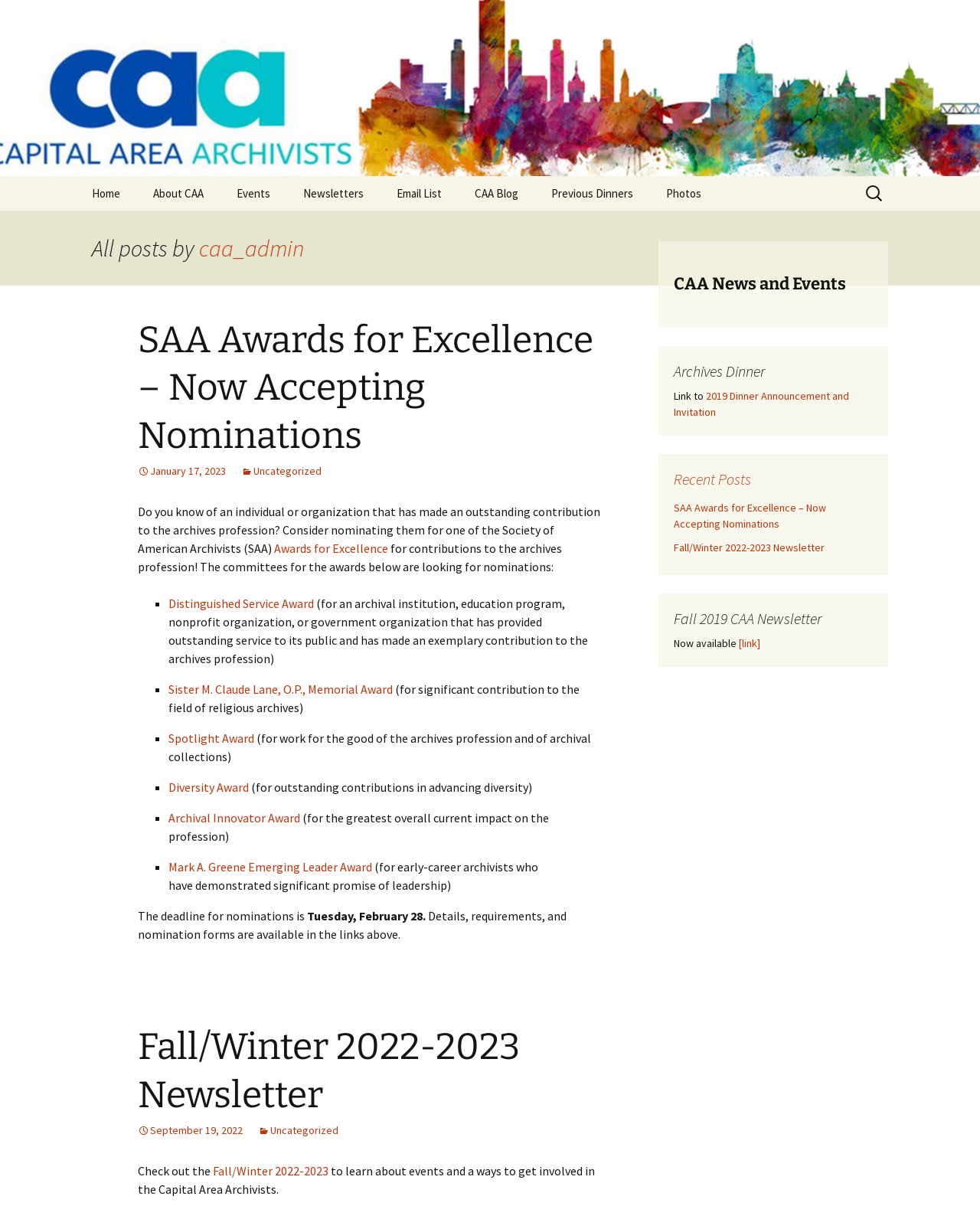How many search boxes are there on the webpage?
Please use the visual content to give a single word or phrase answer.

1